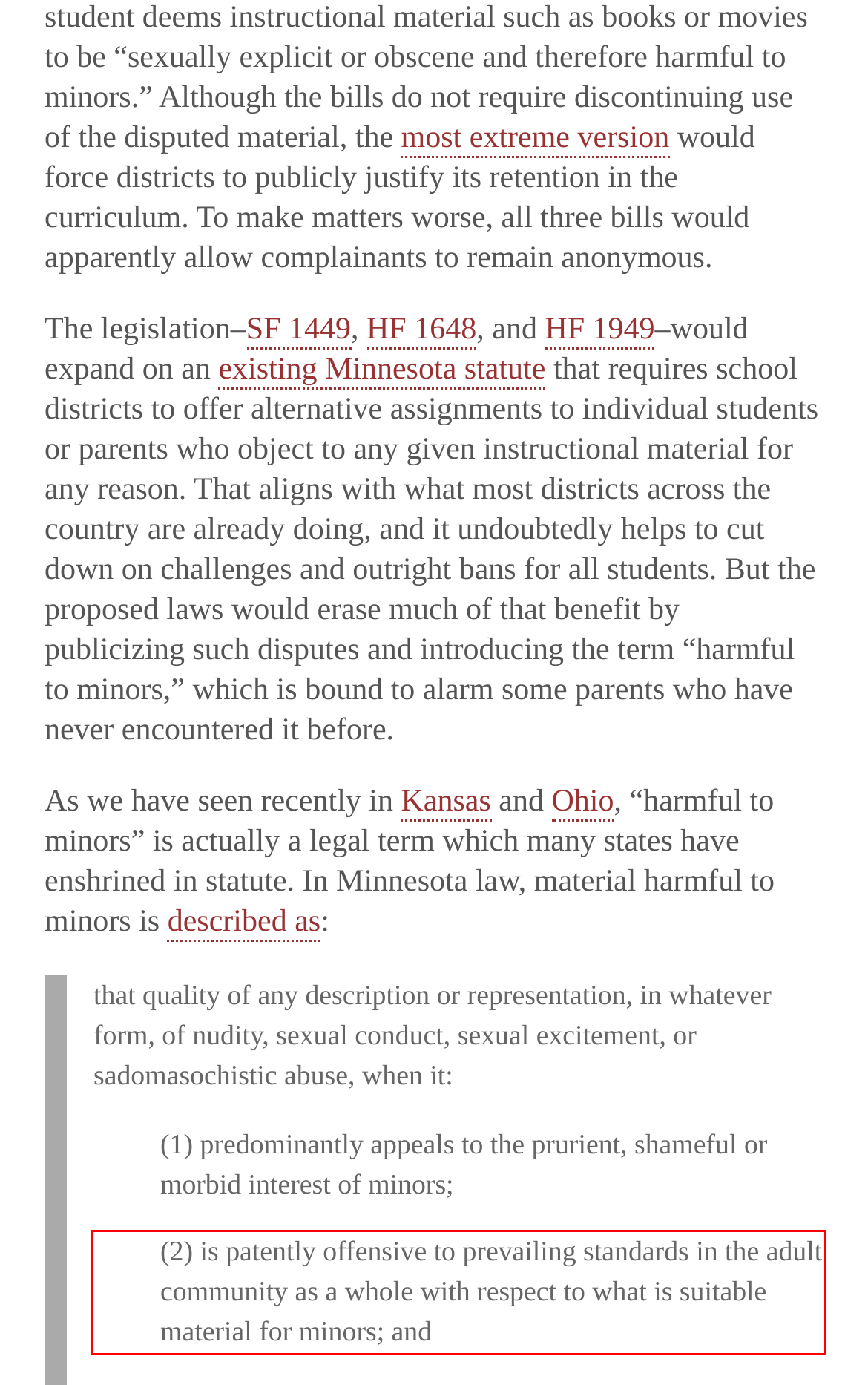Examine the webpage screenshot, find the red bounding box, and extract the text content within this marked area.

(2) is patently offensive to prevailing standards in the adult community as a whole with respect to what is suitable material for minors; and